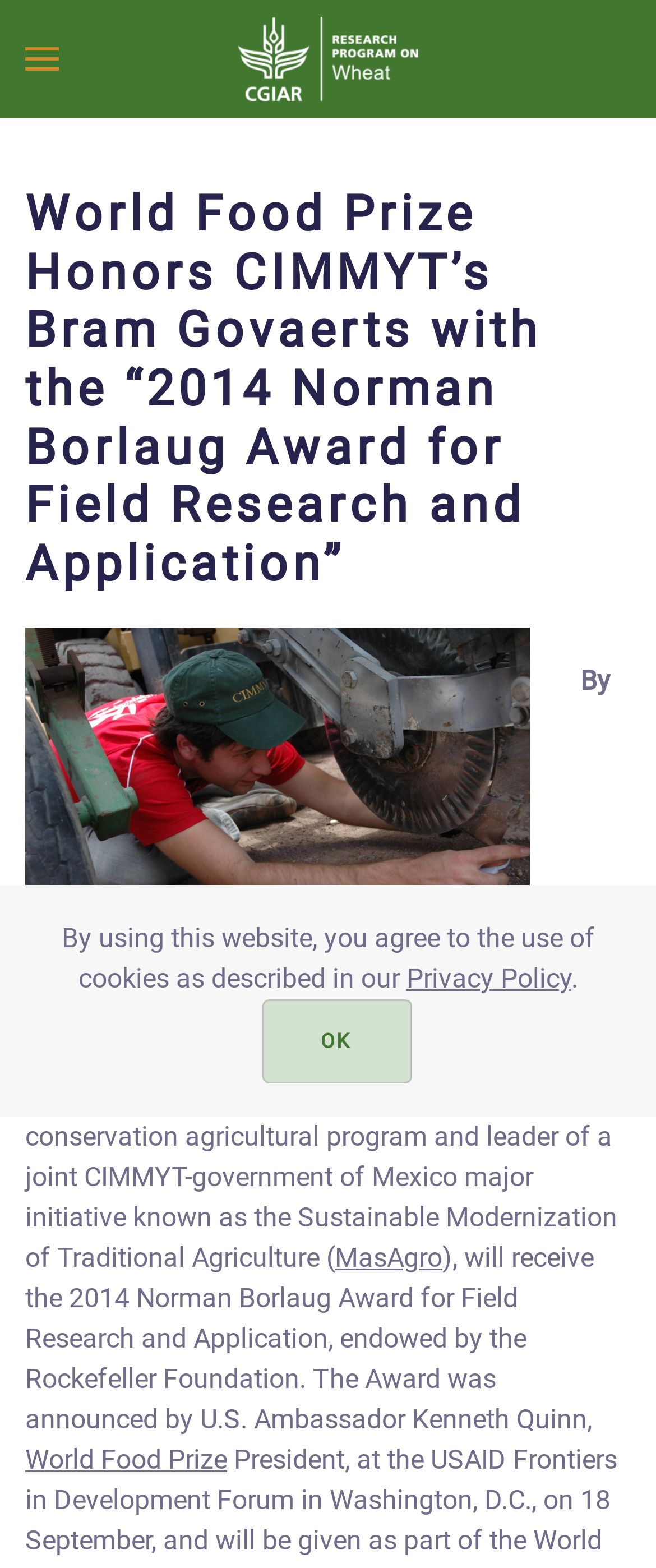Who is the recipient of the 2014 Norman Borlaug Award?
Using the details from the image, give an elaborate explanation to answer the question.

The answer can be found in the paragraph that starts with 'EL BATAN, Mexico (September 18, 2014)-'. The paragraph mentions that Dr. Bram Govaerts will receive the 2014 Norman Borlaug Award for Field Research and Application.